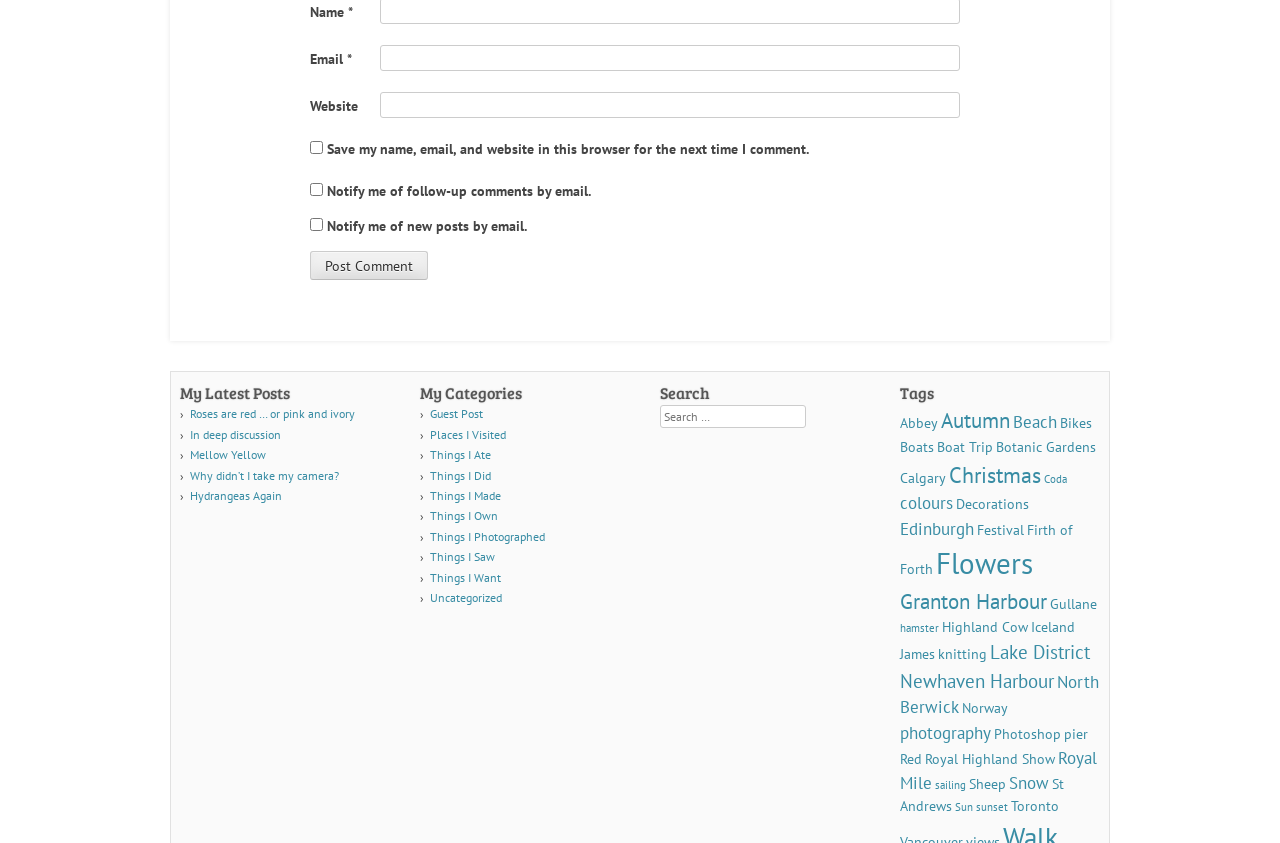Examine the screenshot and answer the question in as much detail as possible: What is the purpose of the checkboxes?

The checkboxes are used to save information and notification preferences. The first checkbox saves the user's name, email, and website in the browser for the next time they comment. The second and third checkboxes allow users to opt-in for notifications on follow-up comments and new posts by email.